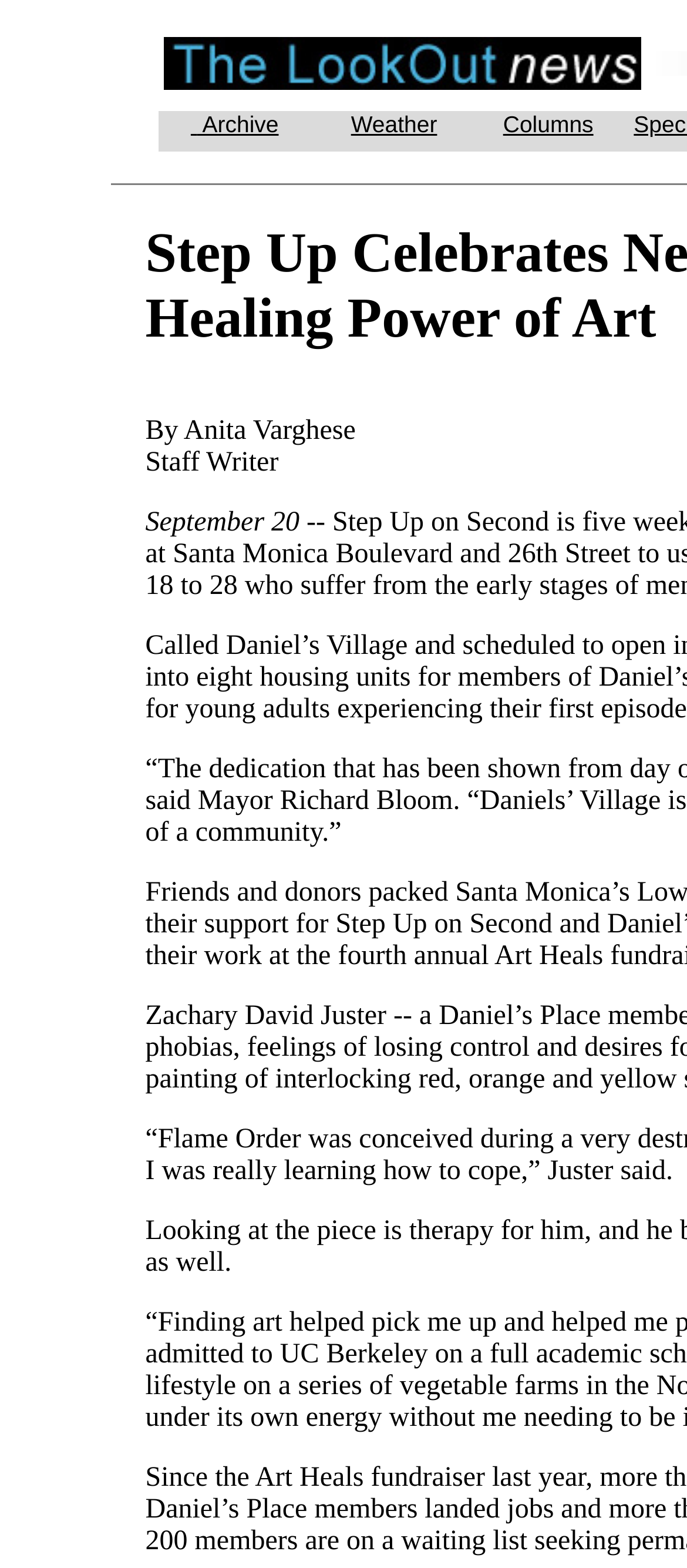Give a succinct answer to this question in a single word or phrase: 
What is the occupation of Anita Varghese?

Staff Writer